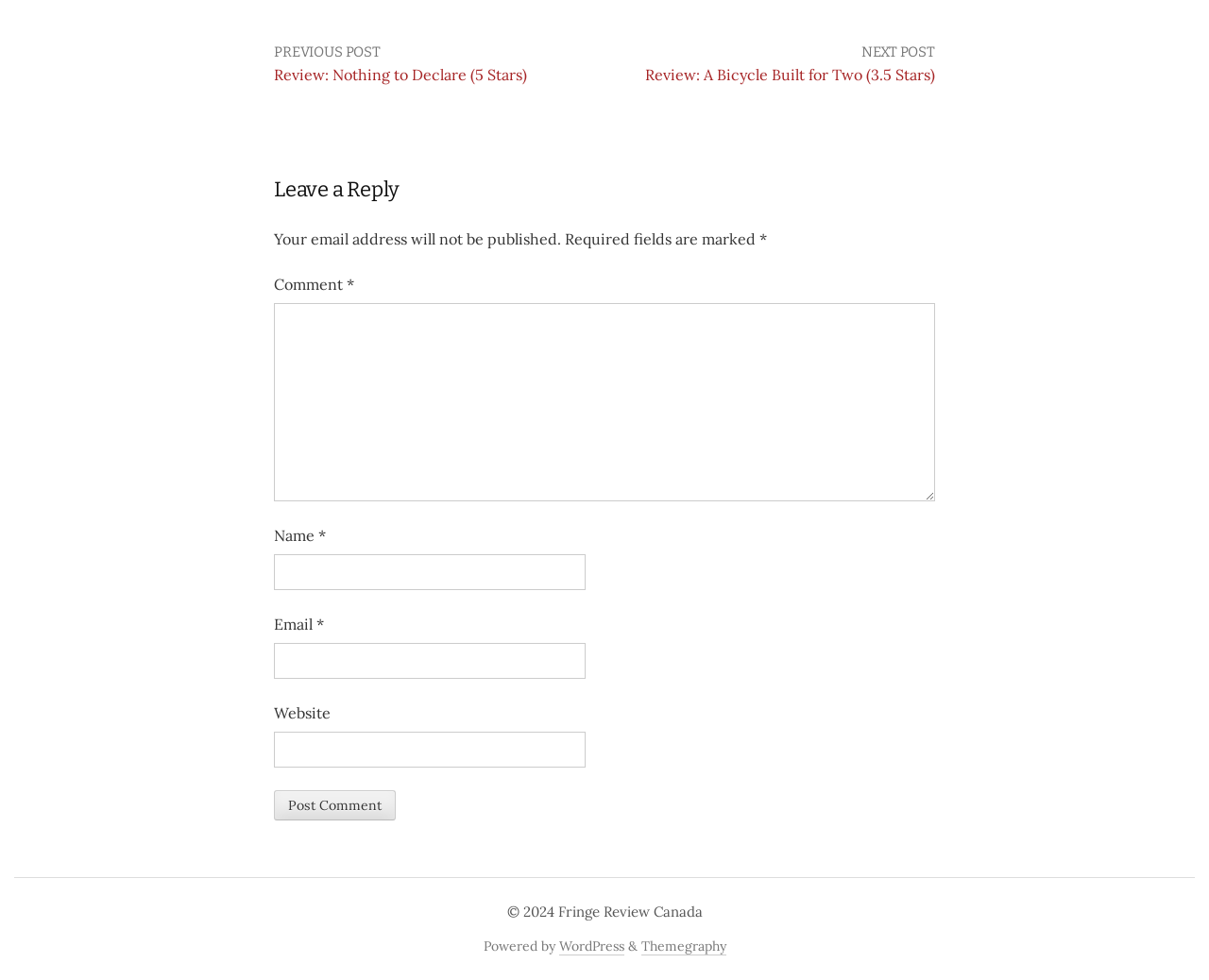Please look at the image and answer the question with a detailed explanation: What is the title of the previous post?

I found the link with the text 'Review: Nothing to Declare (5 Stars)' which is located above the 'NEXT POST' heading, indicating that it is the title of the previous post.